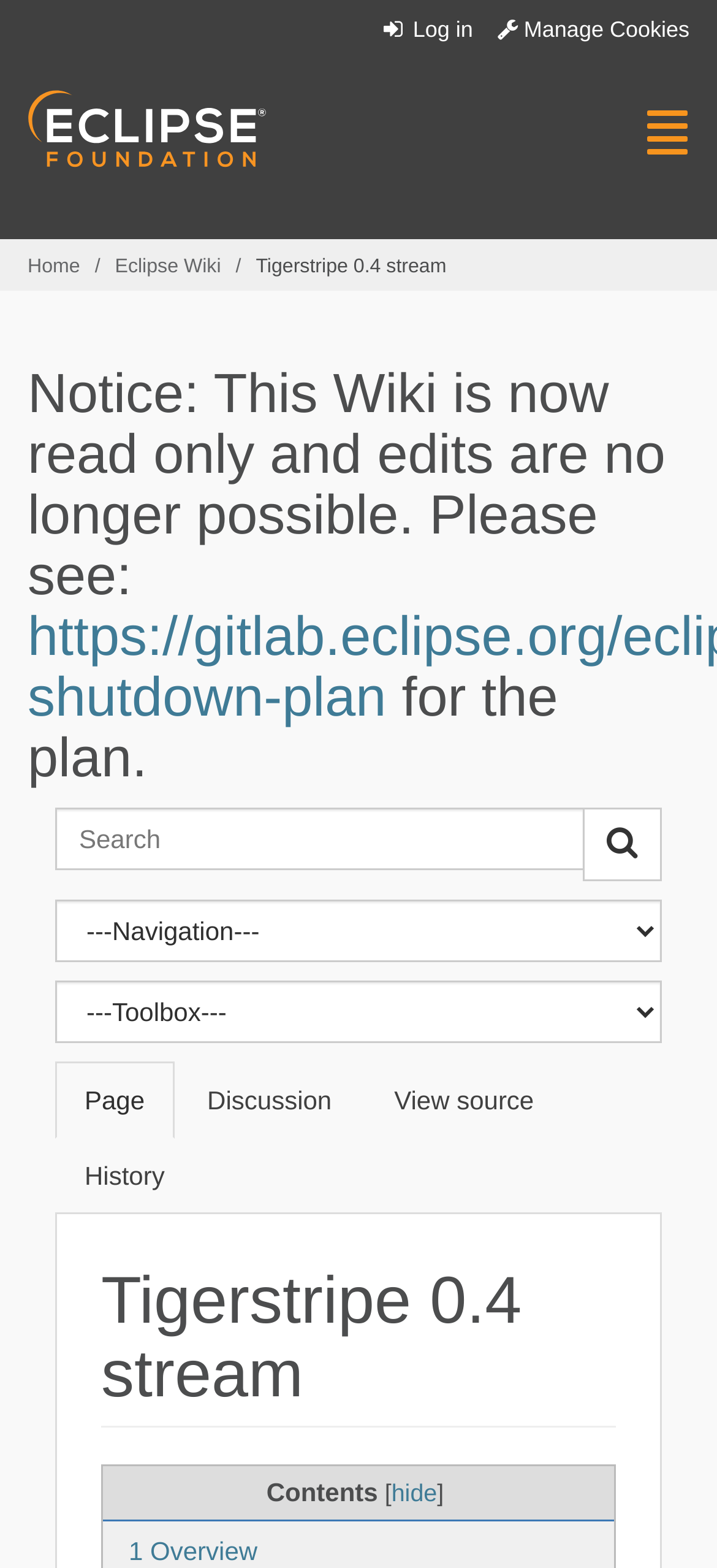Please find the bounding box coordinates of the element that you should click to achieve the following instruction: "Toggle navigation". The coordinates should be presented as four float numbers between 0 and 1: [left, top, right, bottom].

[0.9, 0.058, 1.0, 0.112]